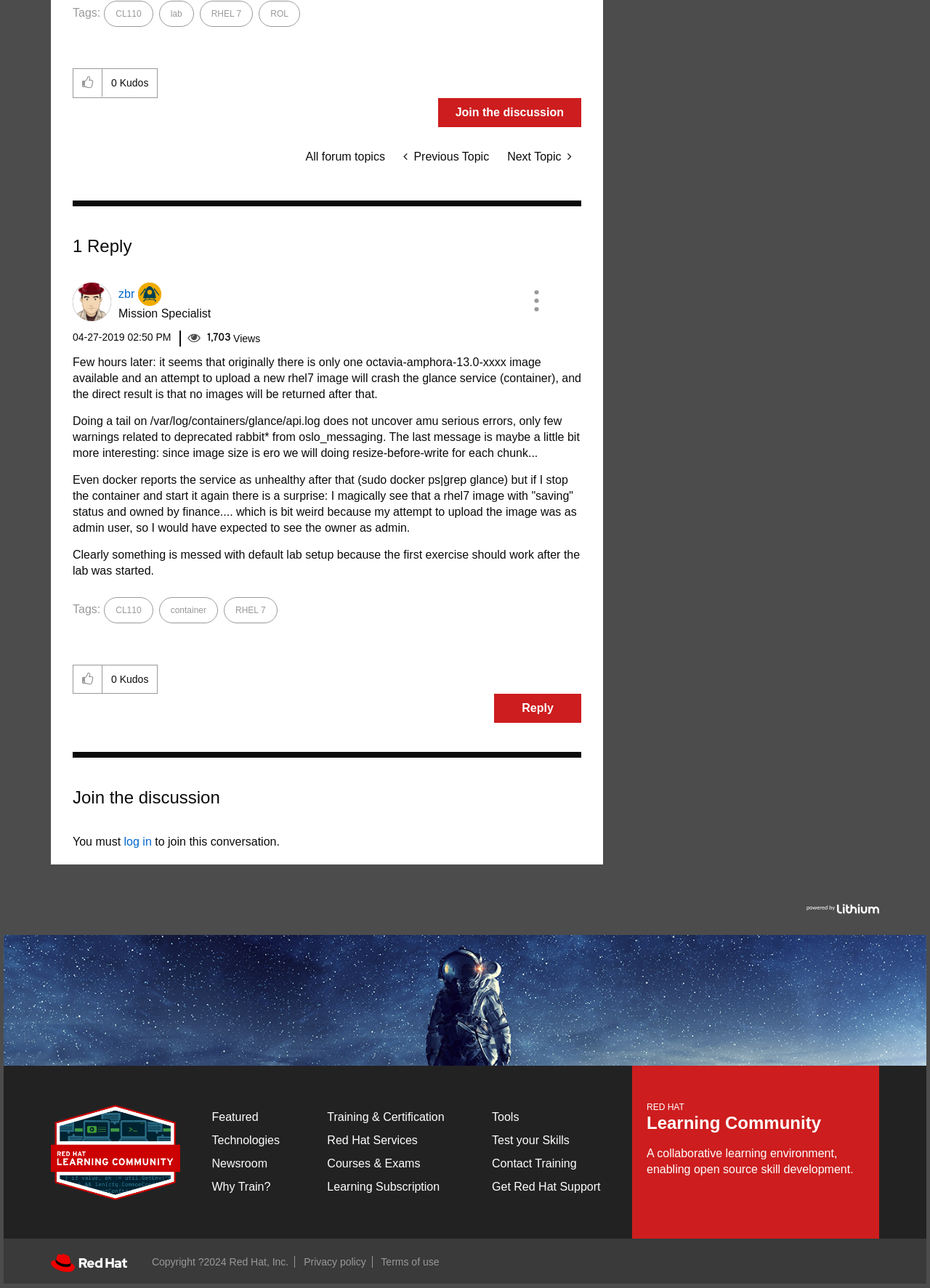Could you provide the bounding box coordinates for the portion of the screen to click to complete this instruction: "Click on the 'Join the discussion' link"?

[0.471, 0.076, 0.625, 0.099]